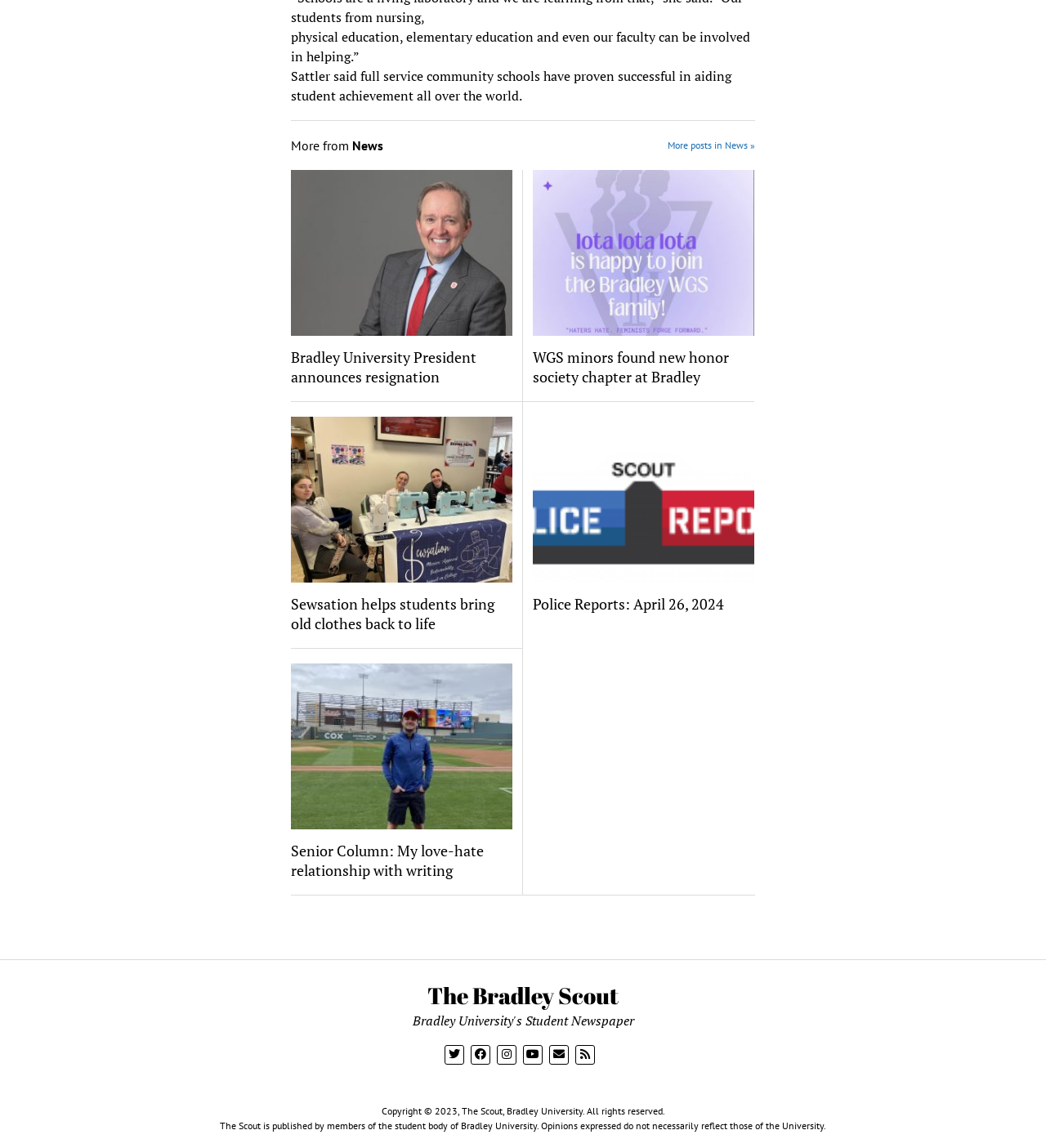Please determine the bounding box coordinates for the UI element described here. Use the format (top-left x, top-left y, bottom-right x, bottom-right y) with values bounded between 0 and 1: Check & Redeem Balance

None